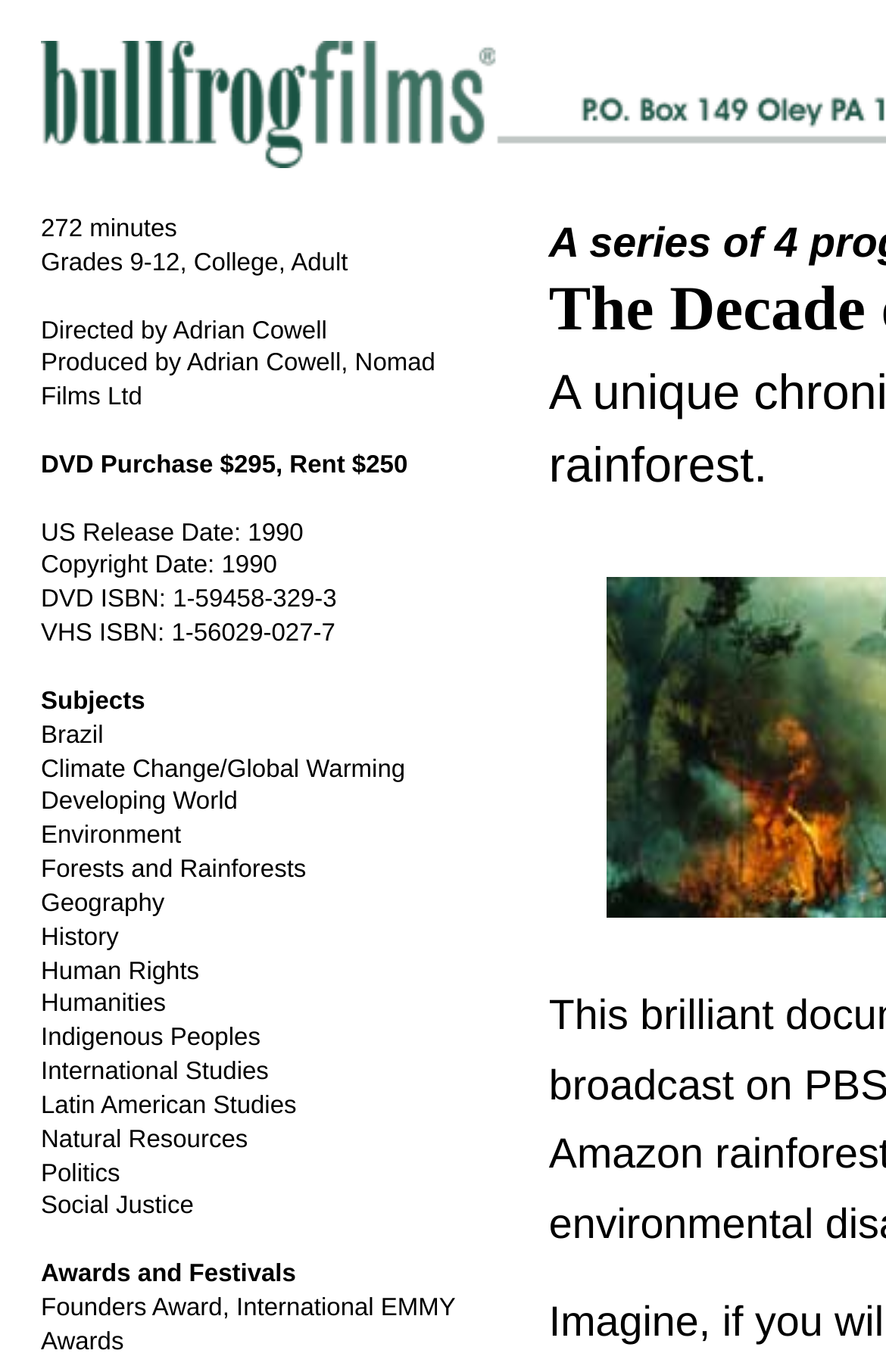What is the DVD purchase price?
Can you provide a detailed and comprehensive answer to the question?

The answer can be found in the StaticText element with the text 'DVD Purchase $295, Rent $250' which is located in the middle of the webpage.